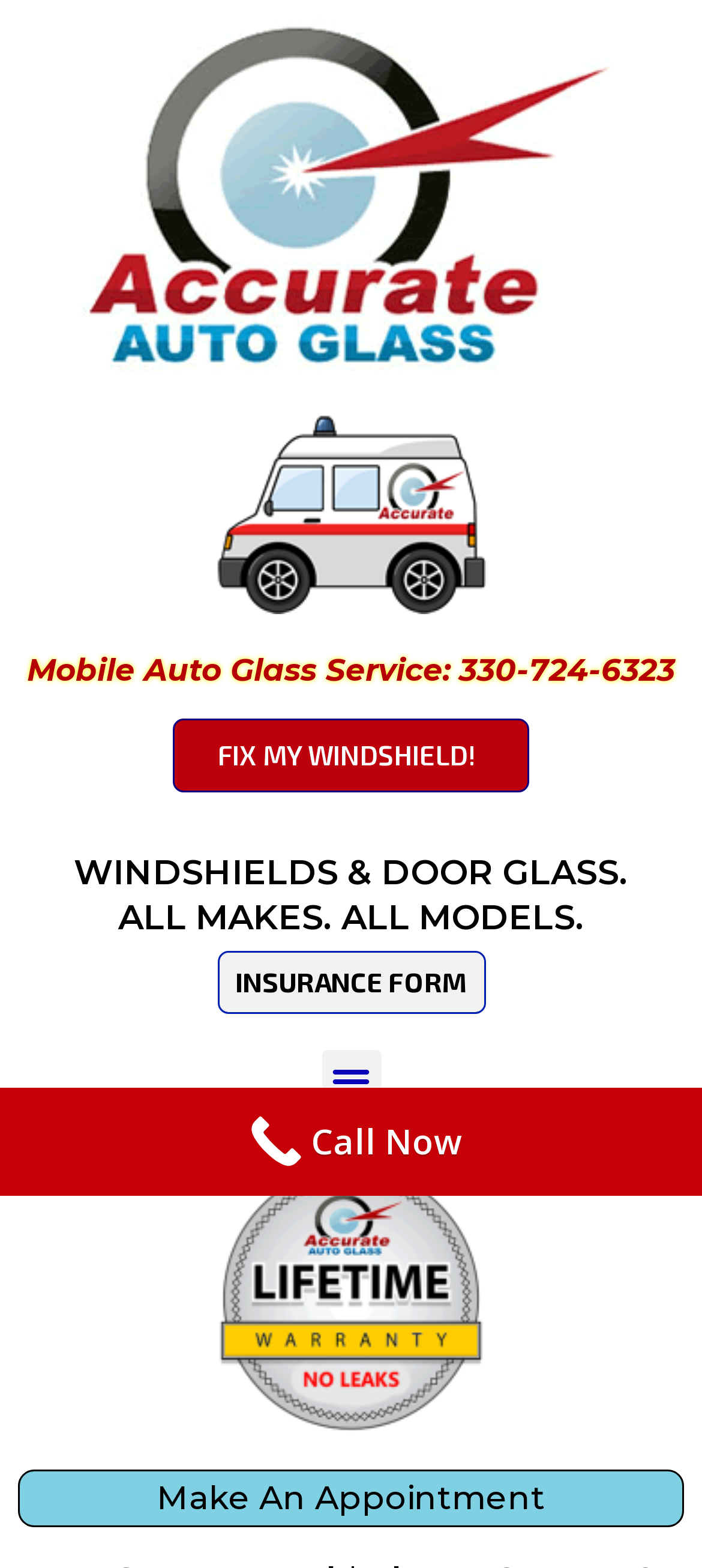Please predict the bounding box coordinates (top-left x, top-left y, bottom-right x, bottom-right y) for the UI element in the screenshot that fits the description: Mobile Auto Glass Service: 330-724-6323

[0.038, 0.416, 0.962, 0.439]